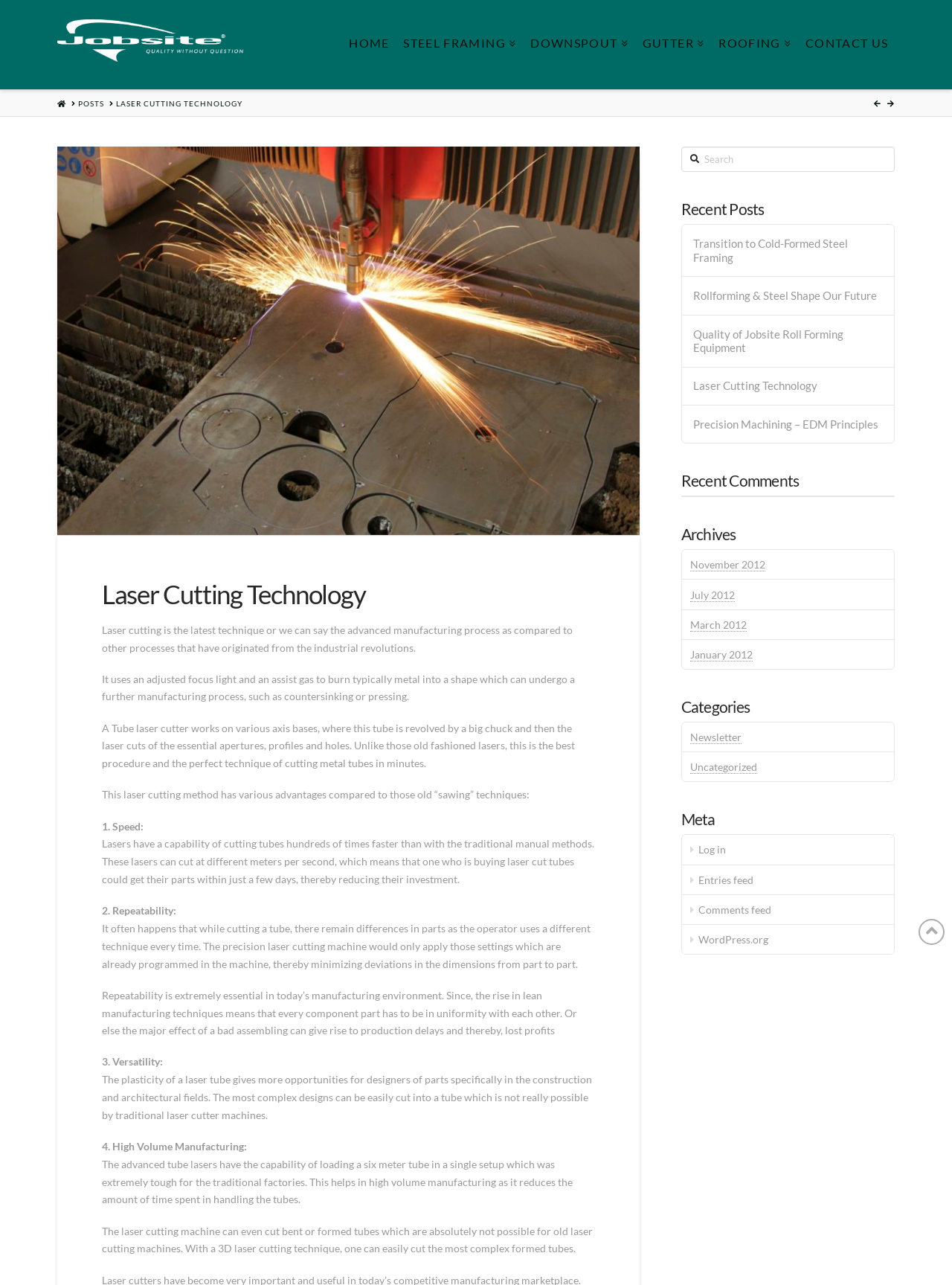Provide a short answer using a single word or phrase for the following question: 
How many advantages of laser cutting method are mentioned?

4